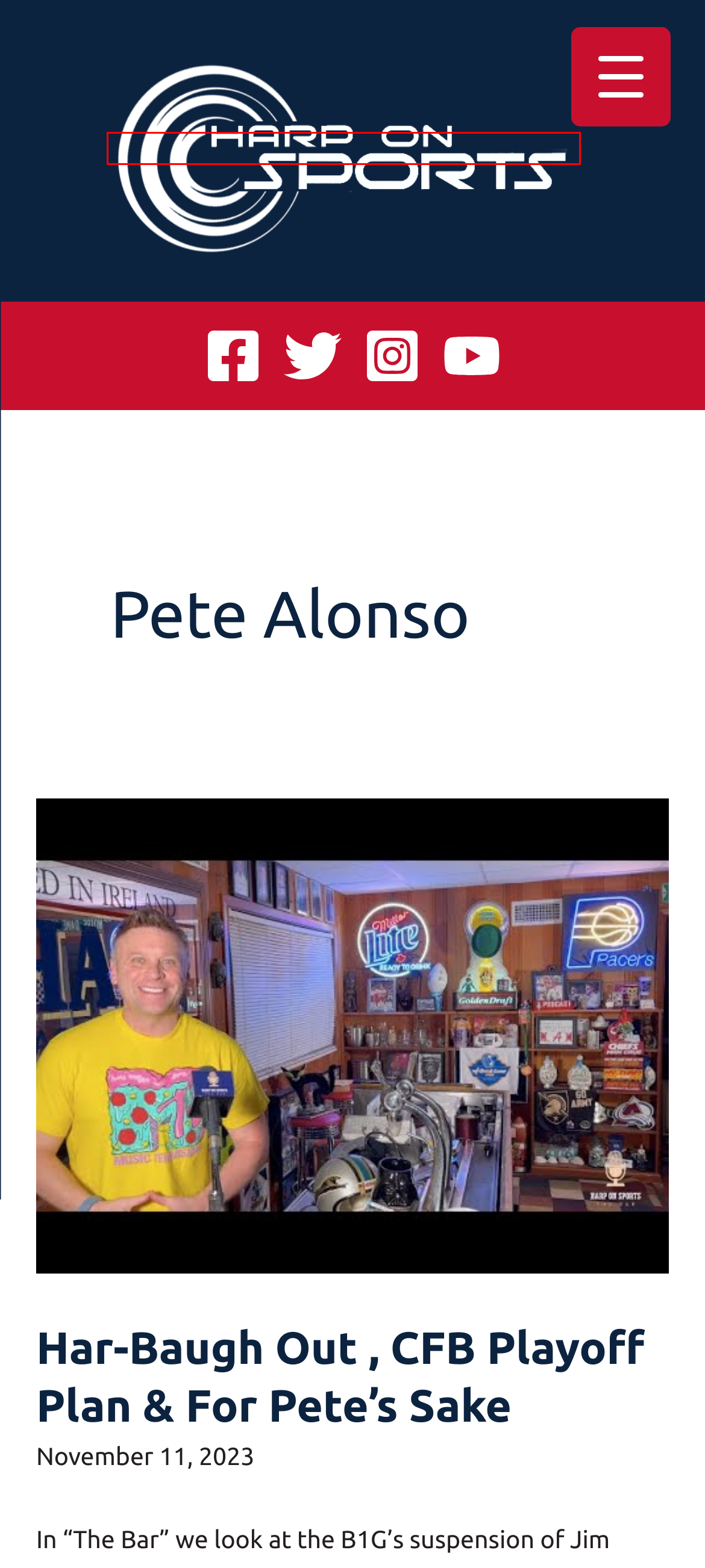Inspect the screenshot of a webpage with a red rectangle bounding box. Identify the webpage description that best corresponds to the new webpage after clicking the element inside the bounding box. Here are the candidates:
A. About | Harp On Sports
B. Har-Baugh Out , CFB Playoff Plan & For Pete’s Sake | Harp On Sports
C. Harp On Sports | Entertaining the world with wit, logic and perspective
D. Contact | Harp On Sports
E. Archives | Harp On Sports
F. Prime’s Shine, Noles Notice & Pete’s Place | Harp On Sports
G. The Bar | Harp On Sports
H. Scheidler Web Solutions LLC | Your website is our business.

C